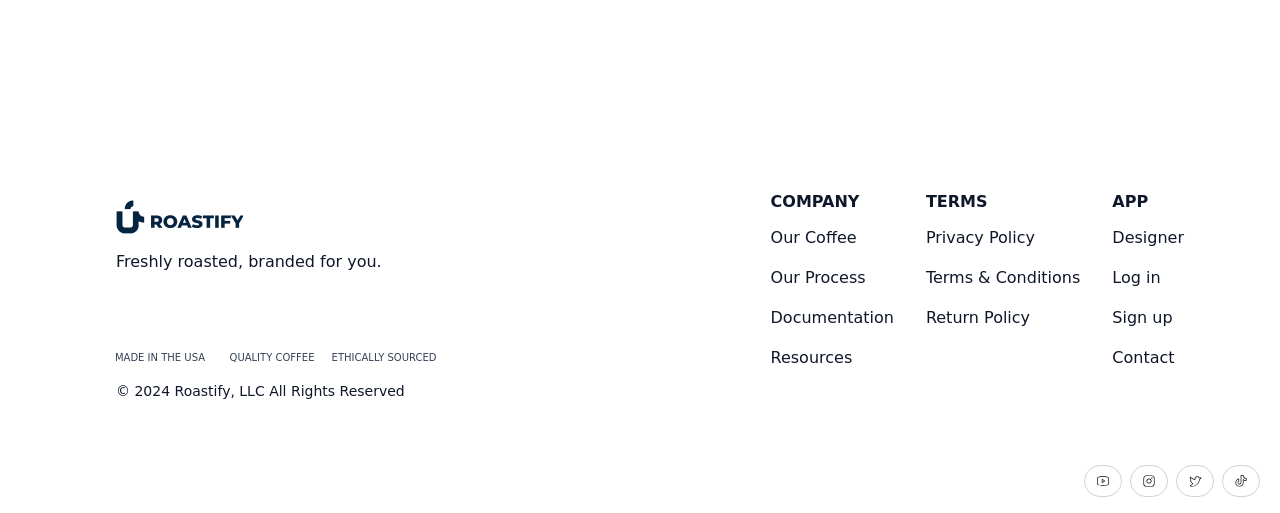Find the bounding box coordinates of the area to click in order to follow the instruction: "Visit Roastify Coffee YouTube Page".

[0.847, 0.906, 0.877, 0.968]